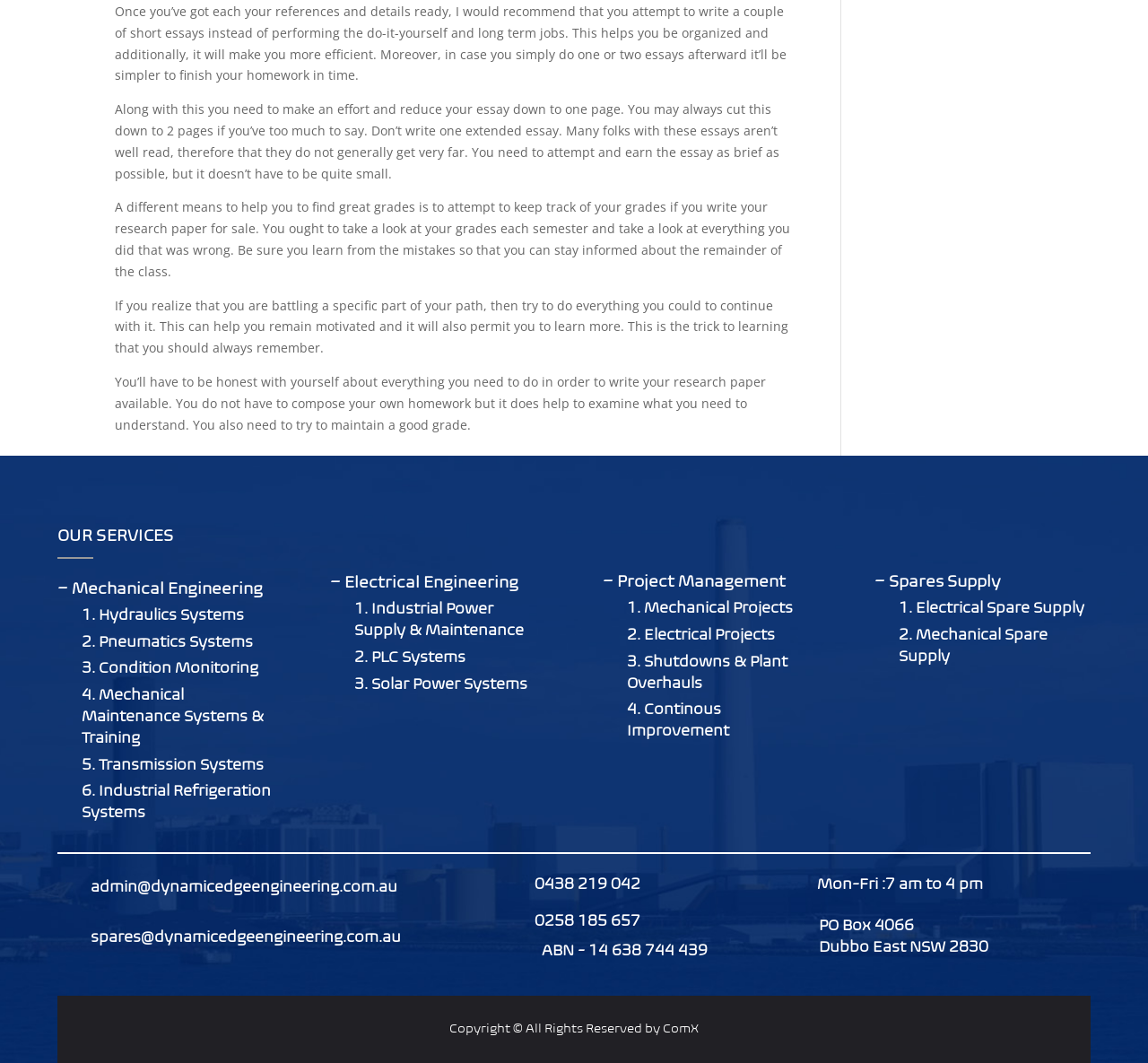Given the element description "spares@dynamicedgeengineering.com.au", identify the bounding box of the corresponding UI element.

[0.079, 0.871, 0.349, 0.89]